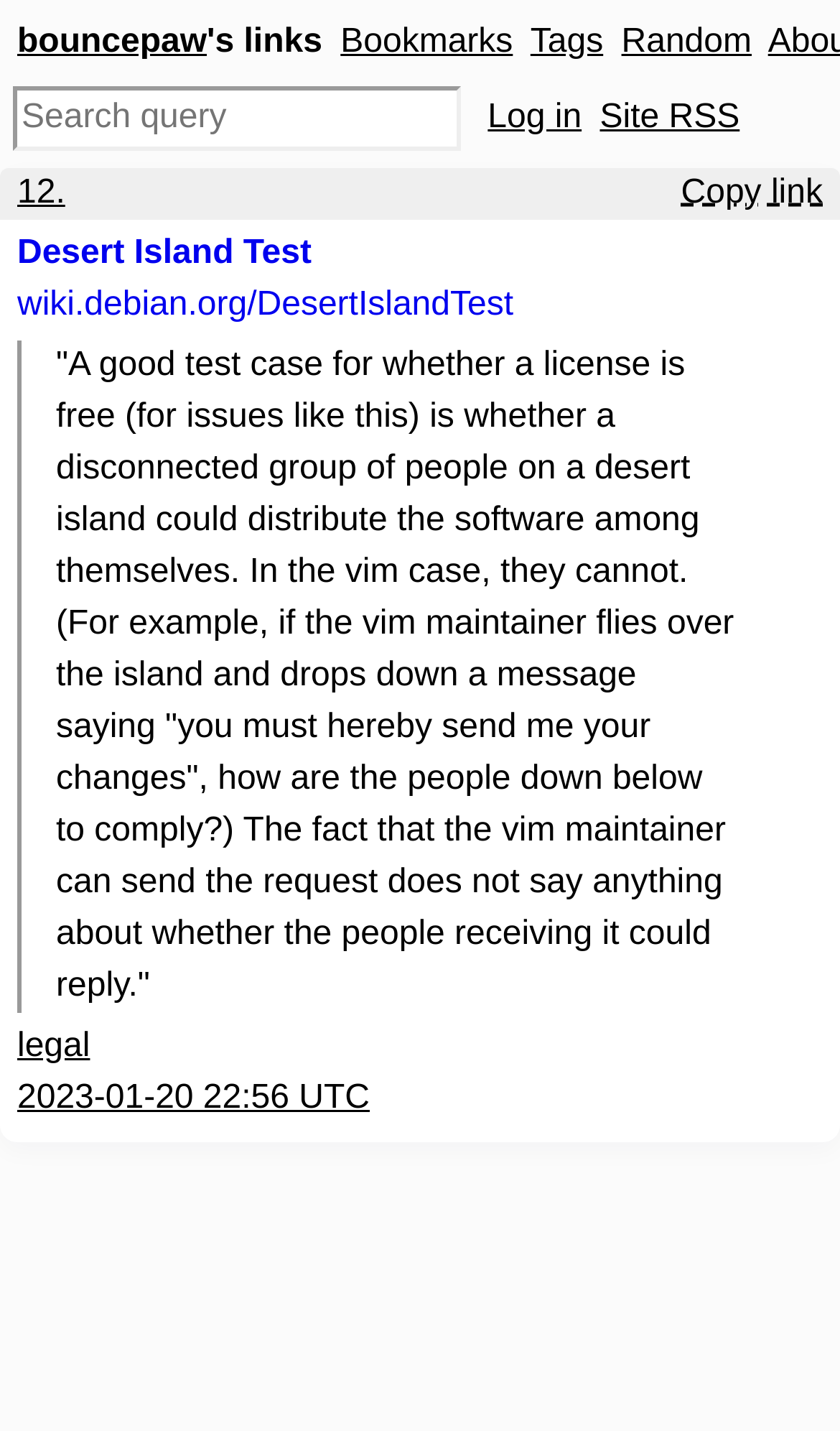Based on the image, provide a detailed response to the question:
What is the date and time of the last update?

The date and time of the last update can be found in the link element at the bottom of the page, which reads '2023-01-20 22:56 UTC'.